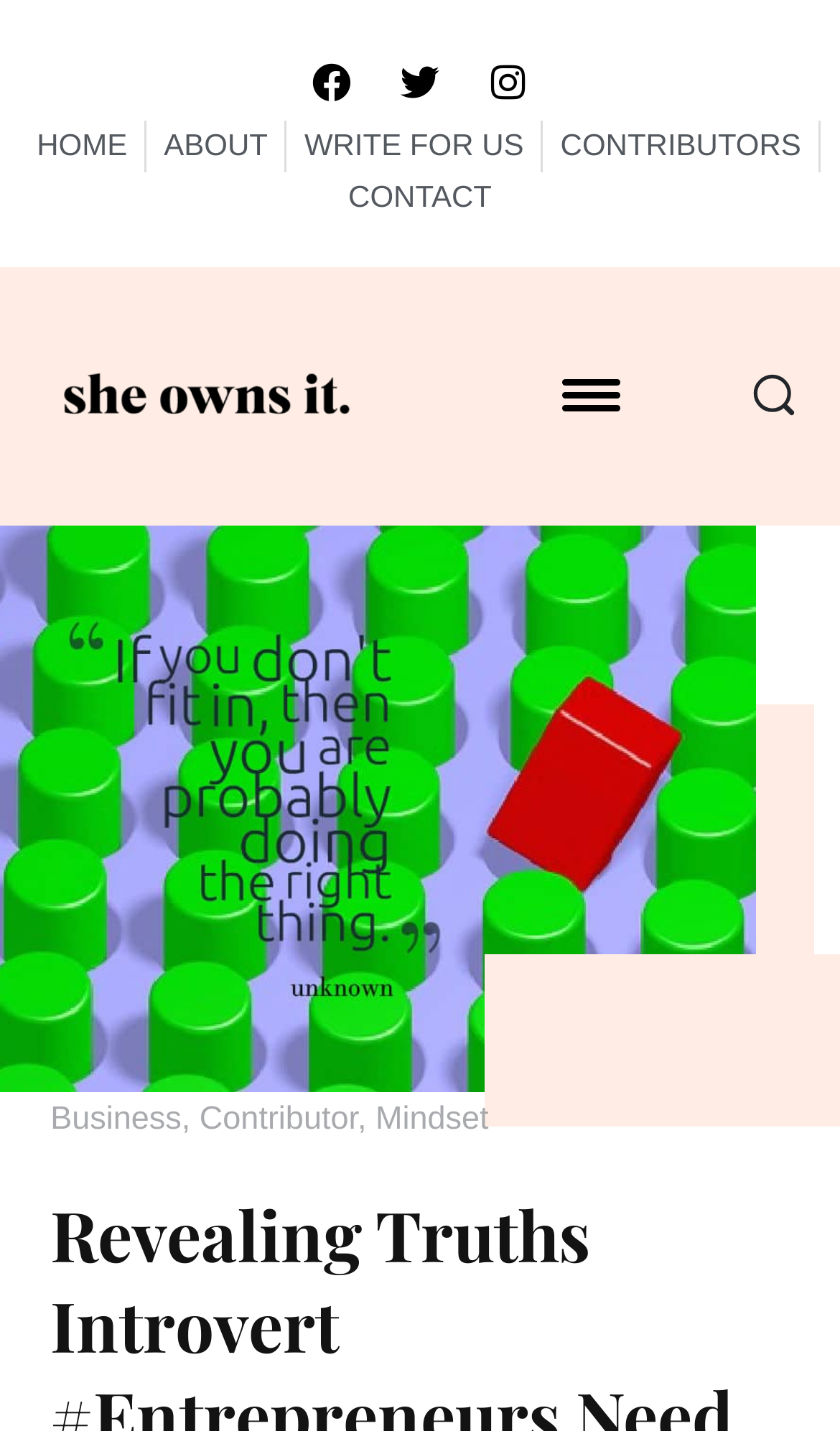Give a one-word or short phrase answer to the question: 
How many social media links are there?

3